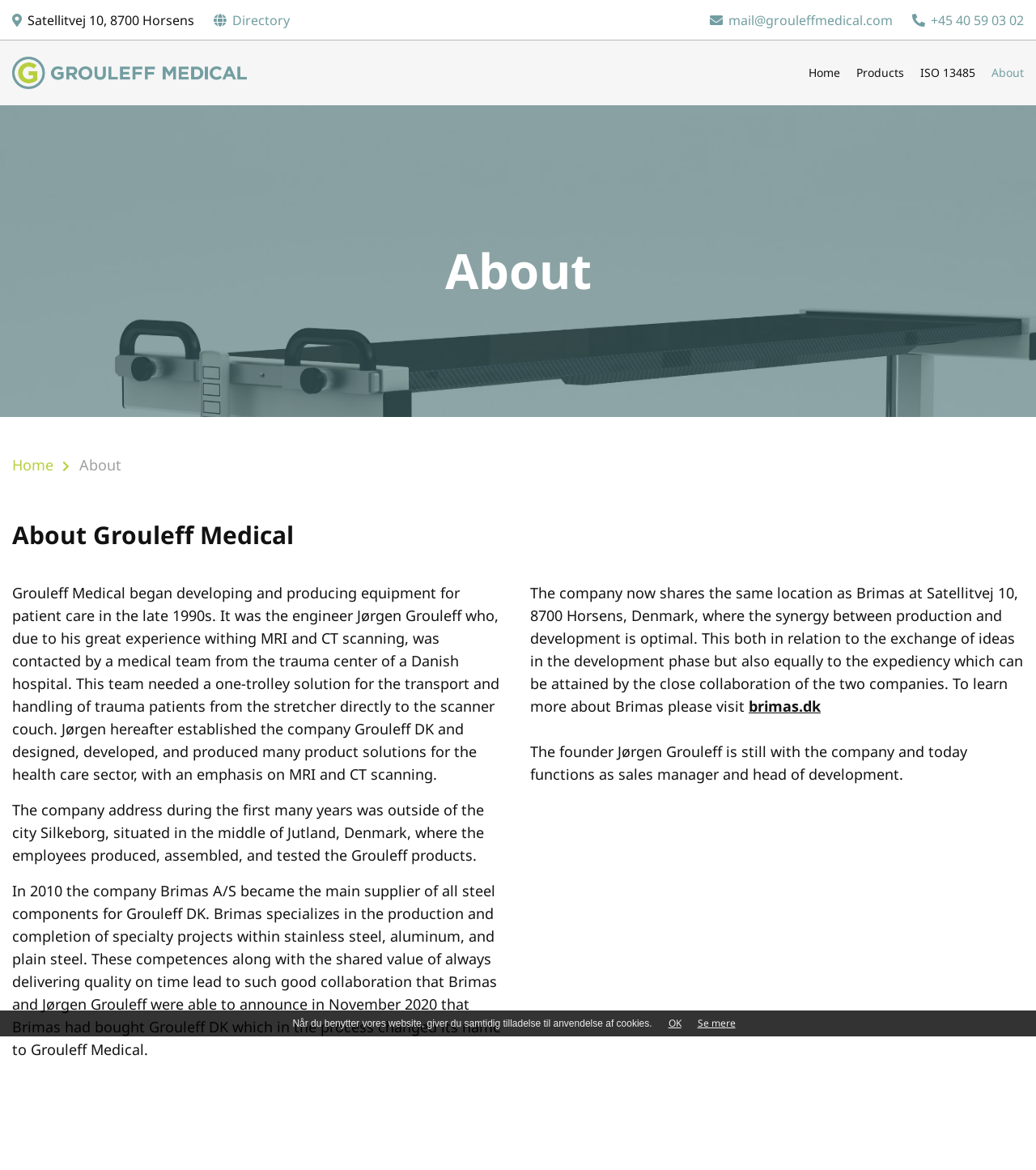Determine the bounding box coordinates of the target area to click to execute the following instruction: "Click the 'Directory' link."

[0.224, 0.0, 0.28, 0.035]